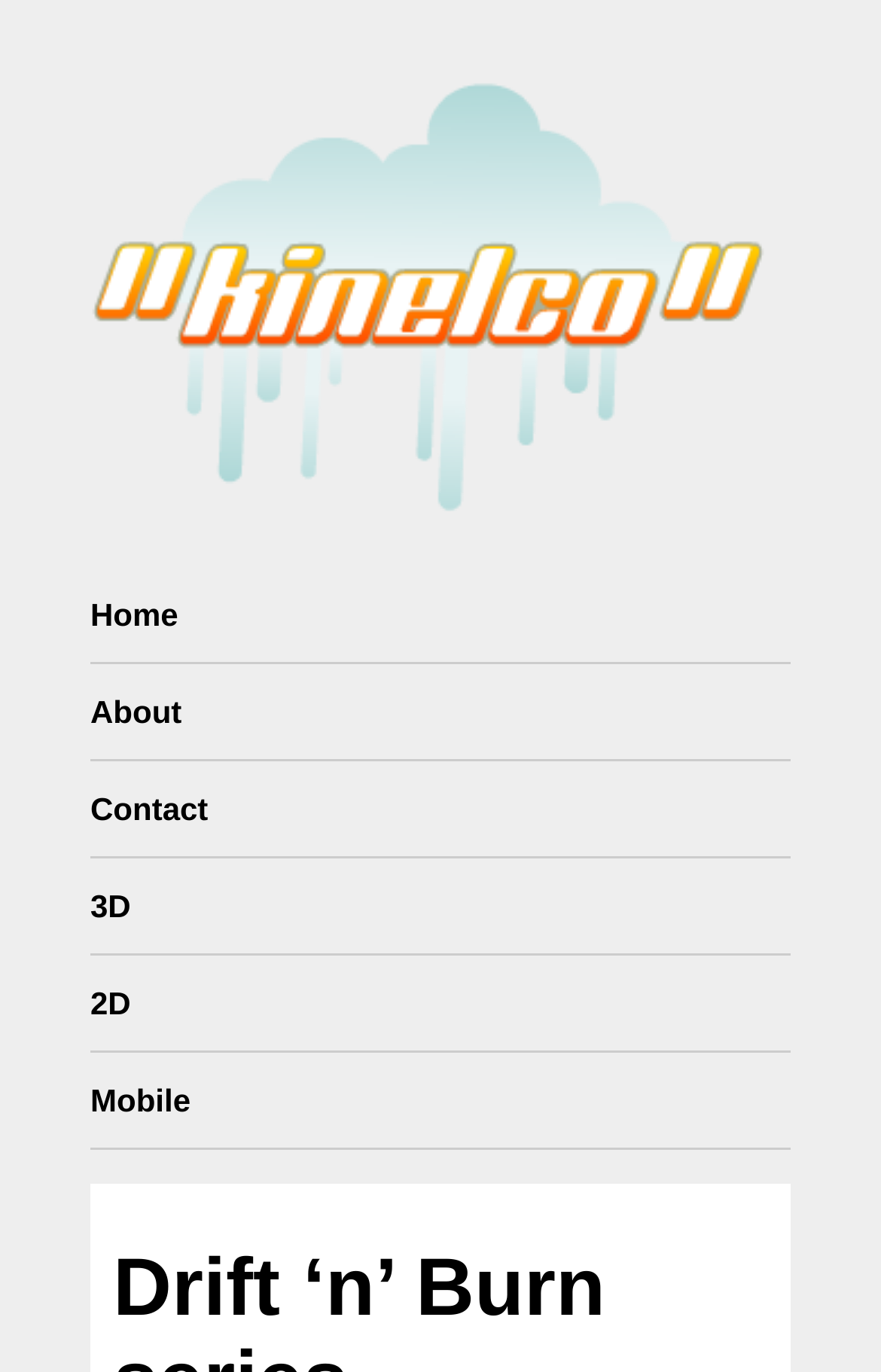Please determine the heading text of this webpage.

Drift ‘n’ Burn series